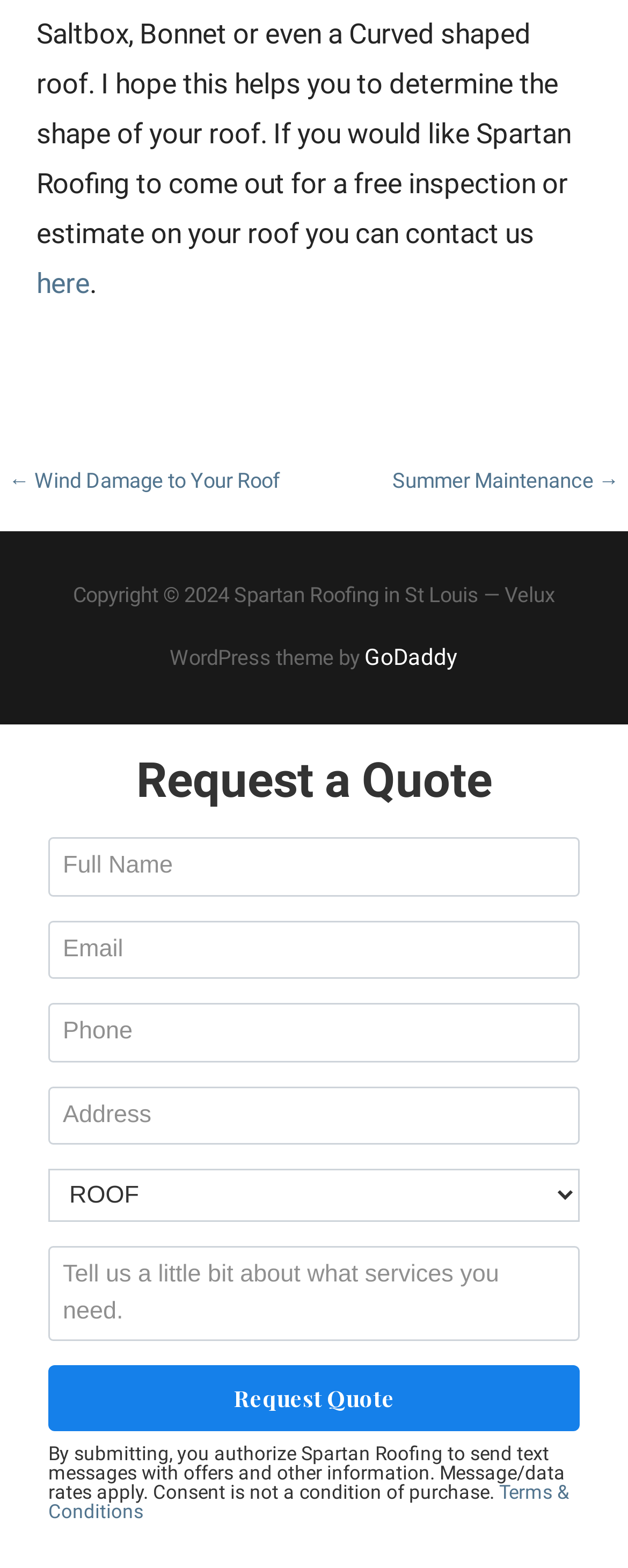Please locate the bounding box coordinates for the element that should be clicked to achieve the following instruction: "Click the 'Request a Quote' button". Ensure the coordinates are given as four float numbers between 0 and 1, i.e., [left, top, right, bottom].

[0.077, 0.871, 0.923, 0.913]